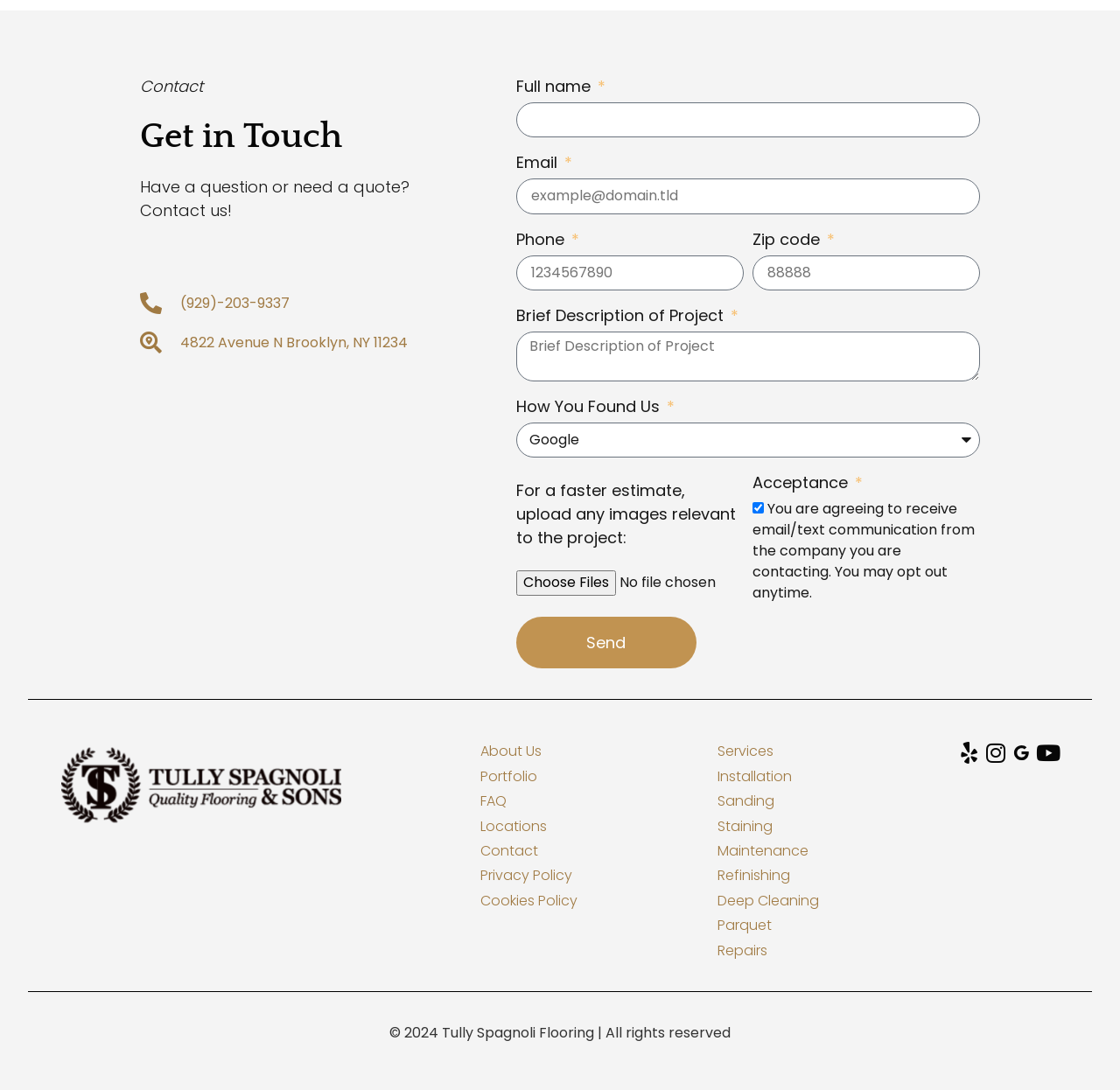What is the company's address?
Provide a short answer using one word or a brief phrase based on the image.

4822 Avenue N Brooklyn, NY 11234